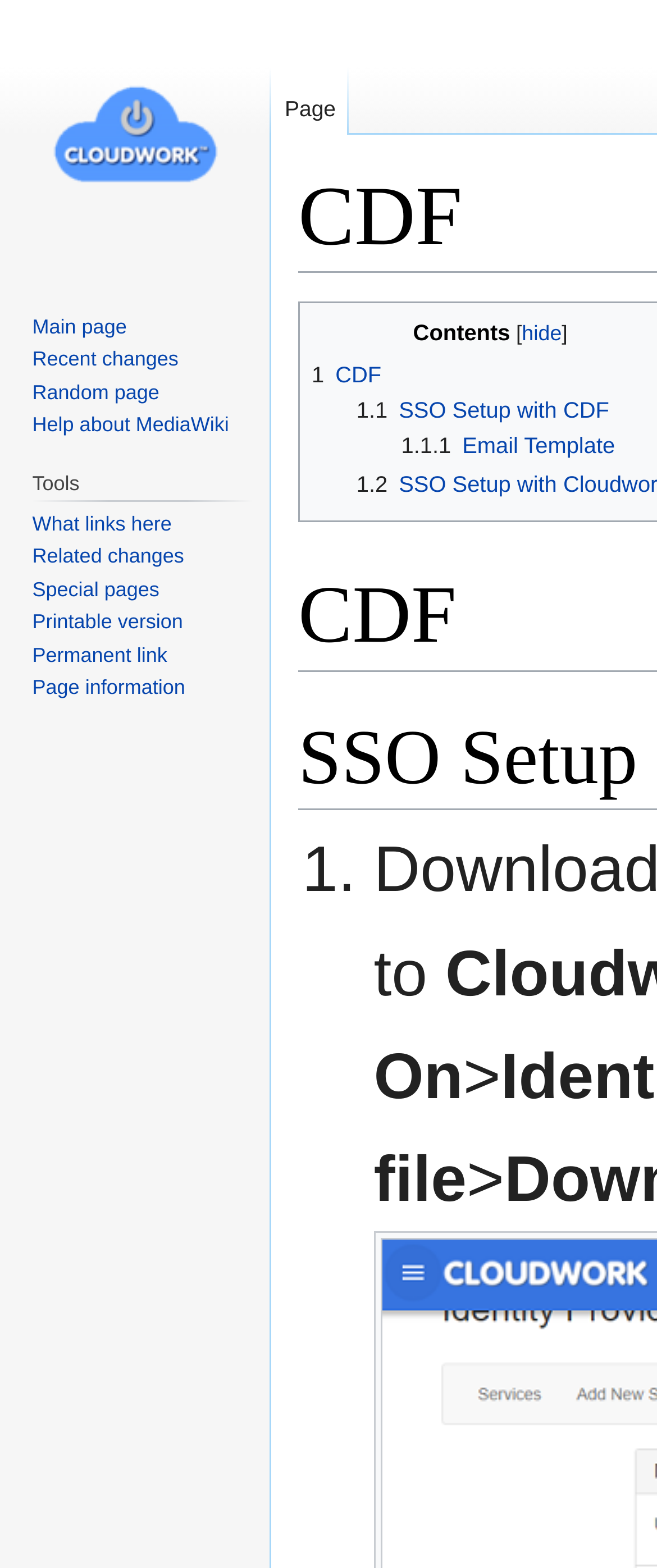How many links are there in the 'Tools' section?
Provide an in-depth and detailed explanation in response to the question.

I counted the number of link elements within the 'Tools' section and found 7 links, including 'What links here', 'Related changes', and 'Special pages'.